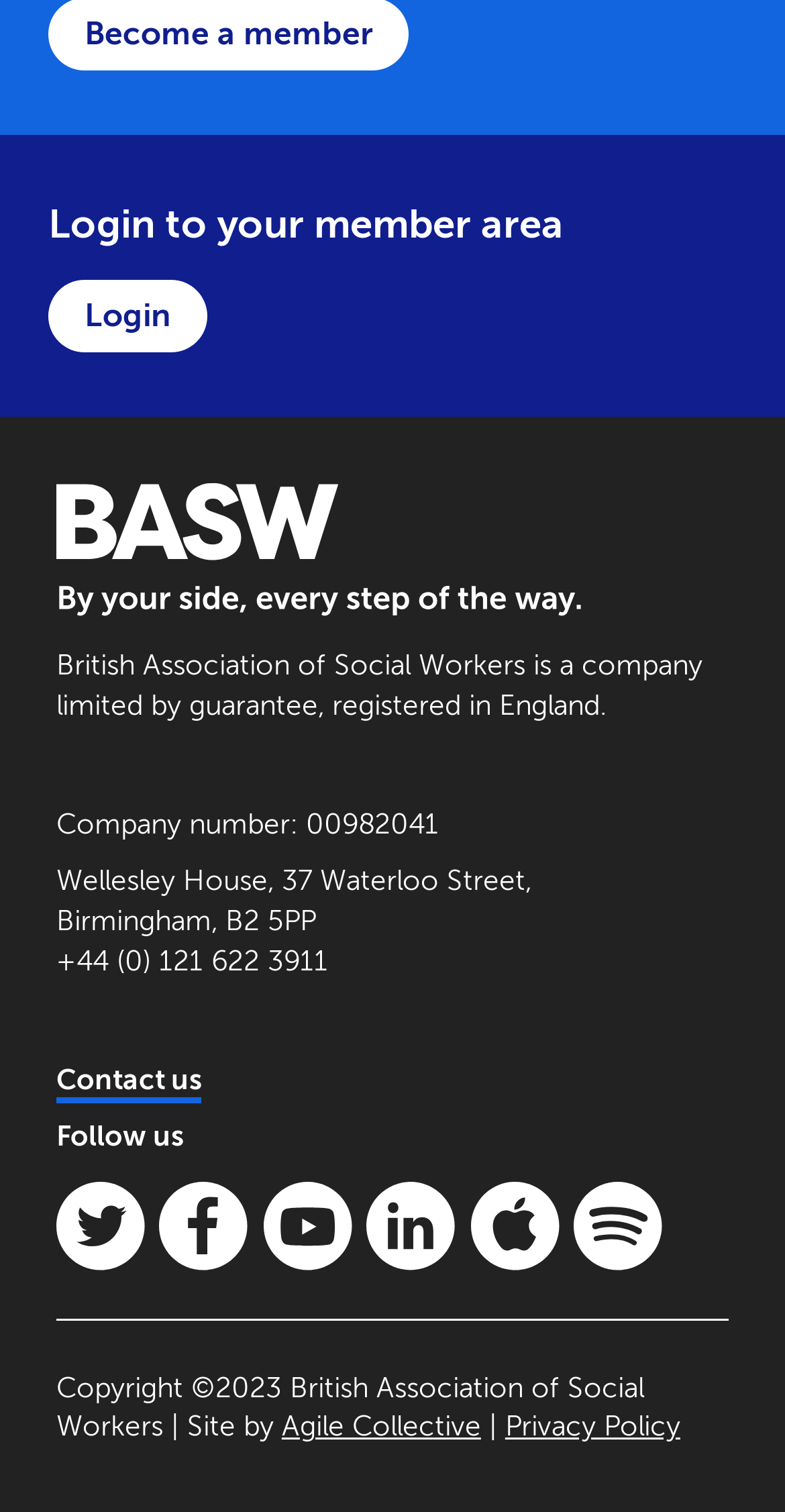Provide the bounding box coordinates of the HTML element described as: "aria-label="Apple Podcasts"". The bounding box coordinates should be four float numbers between 0 and 1, i.e., [left, top, right, bottom].

[0.6, 0.781, 0.713, 0.84]